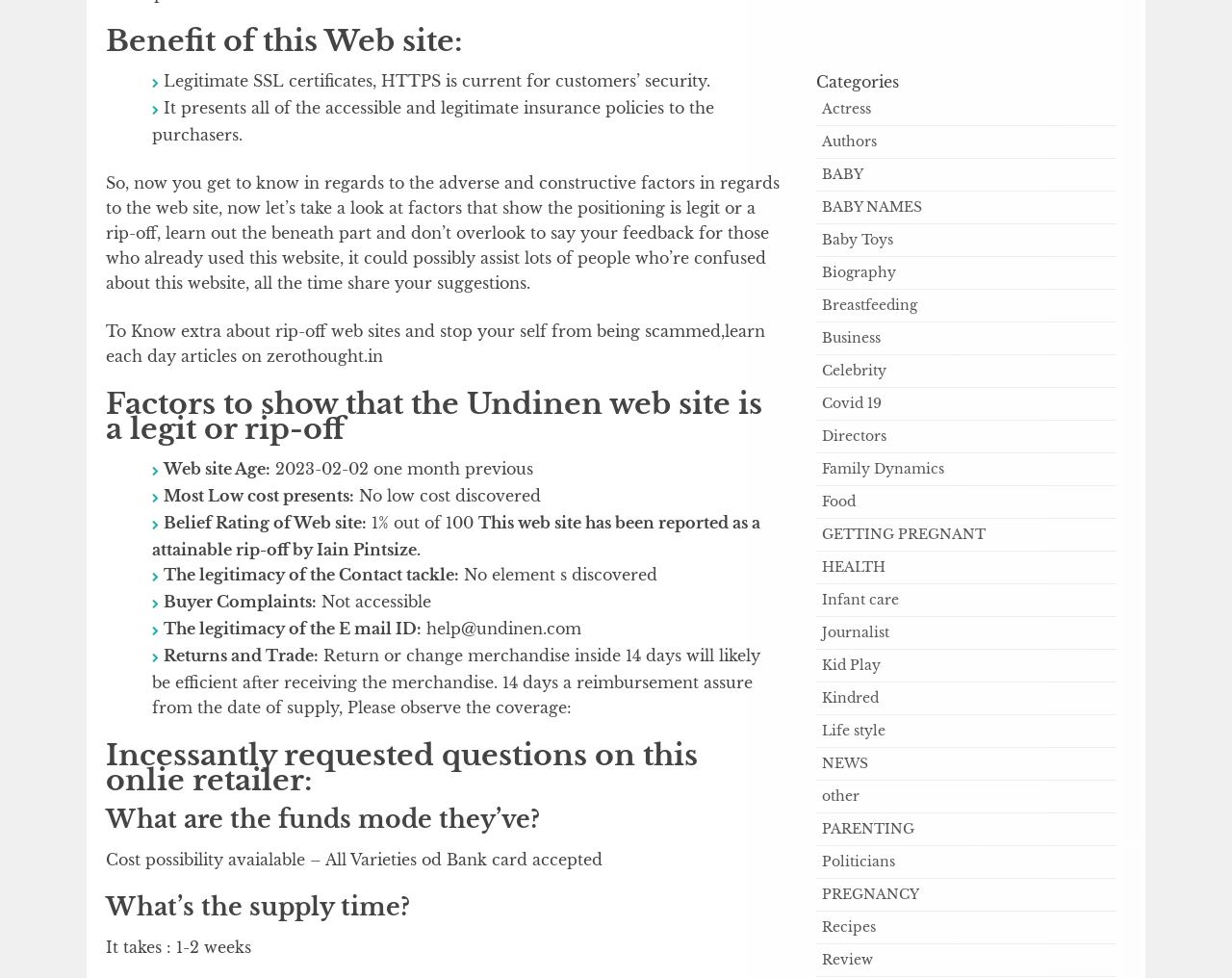Based on the element description GETTING PREGNANT, identify the bounding box of the UI element in the given webpage screenshot. The coordinates should be in the format (top-left x, top-left y, bottom-right x, bottom-right y) and must be between 0 and 1.

[0.667, 0.537, 0.8, 0.555]